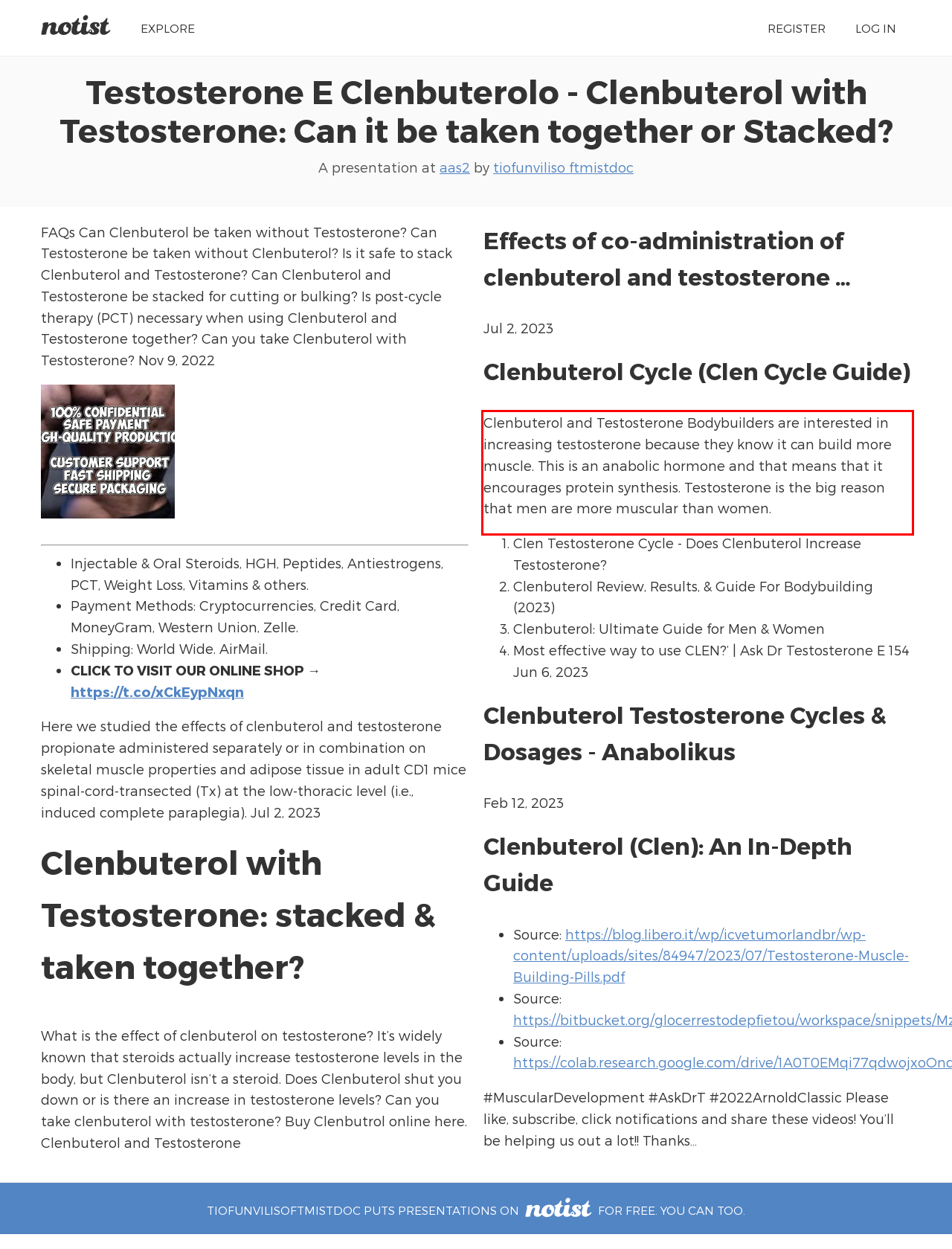Given the screenshot of the webpage, identify the red bounding box, and recognize the text content inside that red bounding box.

Clenbuterol and Testosterone Bodybuilders are interested in increasing testosterone because they know it can build more muscle. This is an anabolic hormone and that means that it encourages protein synthesis. Testosterone is the big reason that men are more muscular than women.